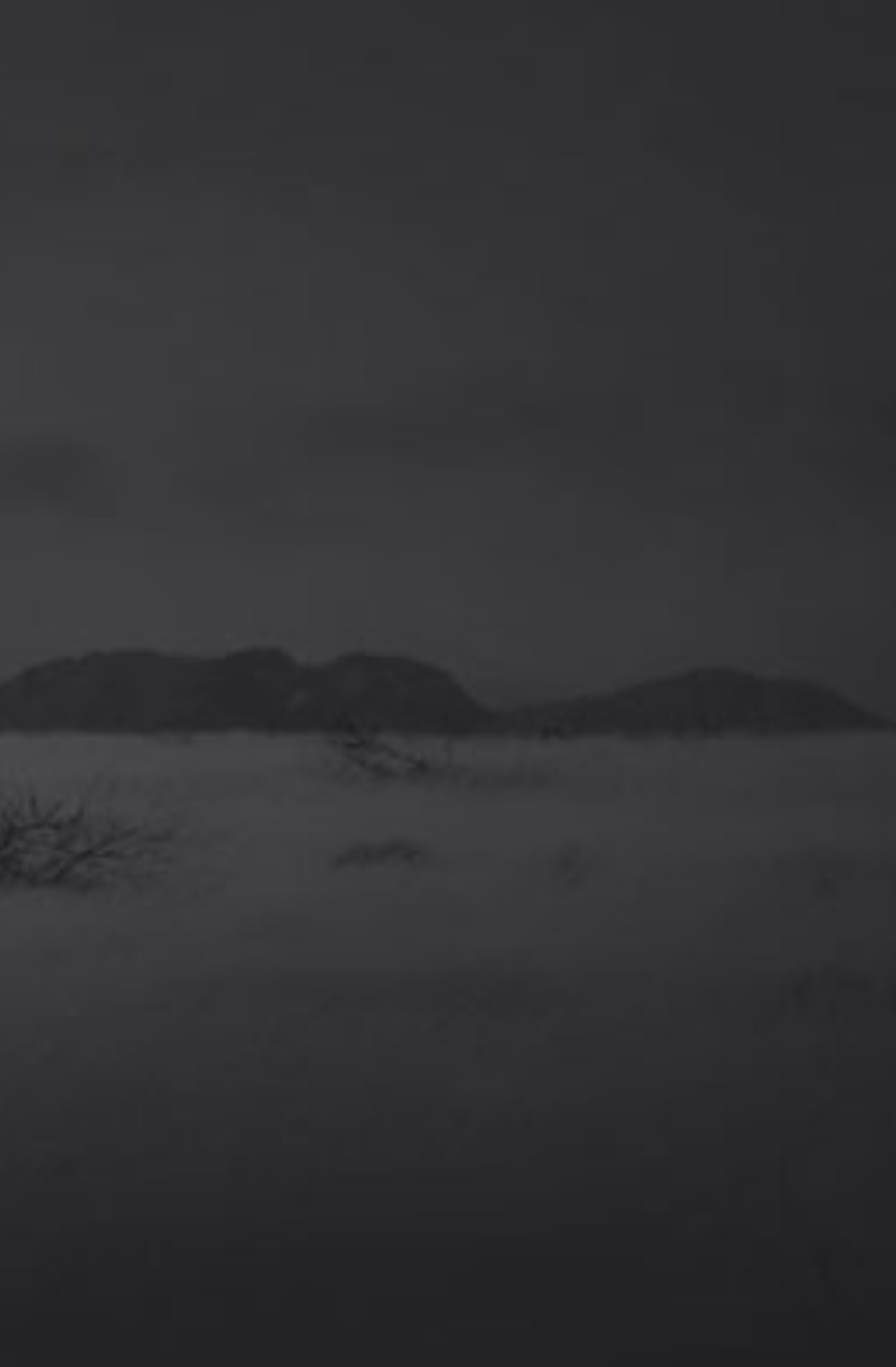Please locate the bounding box coordinates of the element's region that needs to be clicked to follow the instruction: "Read the Affiliate Links Policy". The bounding box coordinates should be provided as four float numbers between 0 and 1, i.e., [left, top, right, bottom].

[0.064, 0.66, 0.479, 0.7]